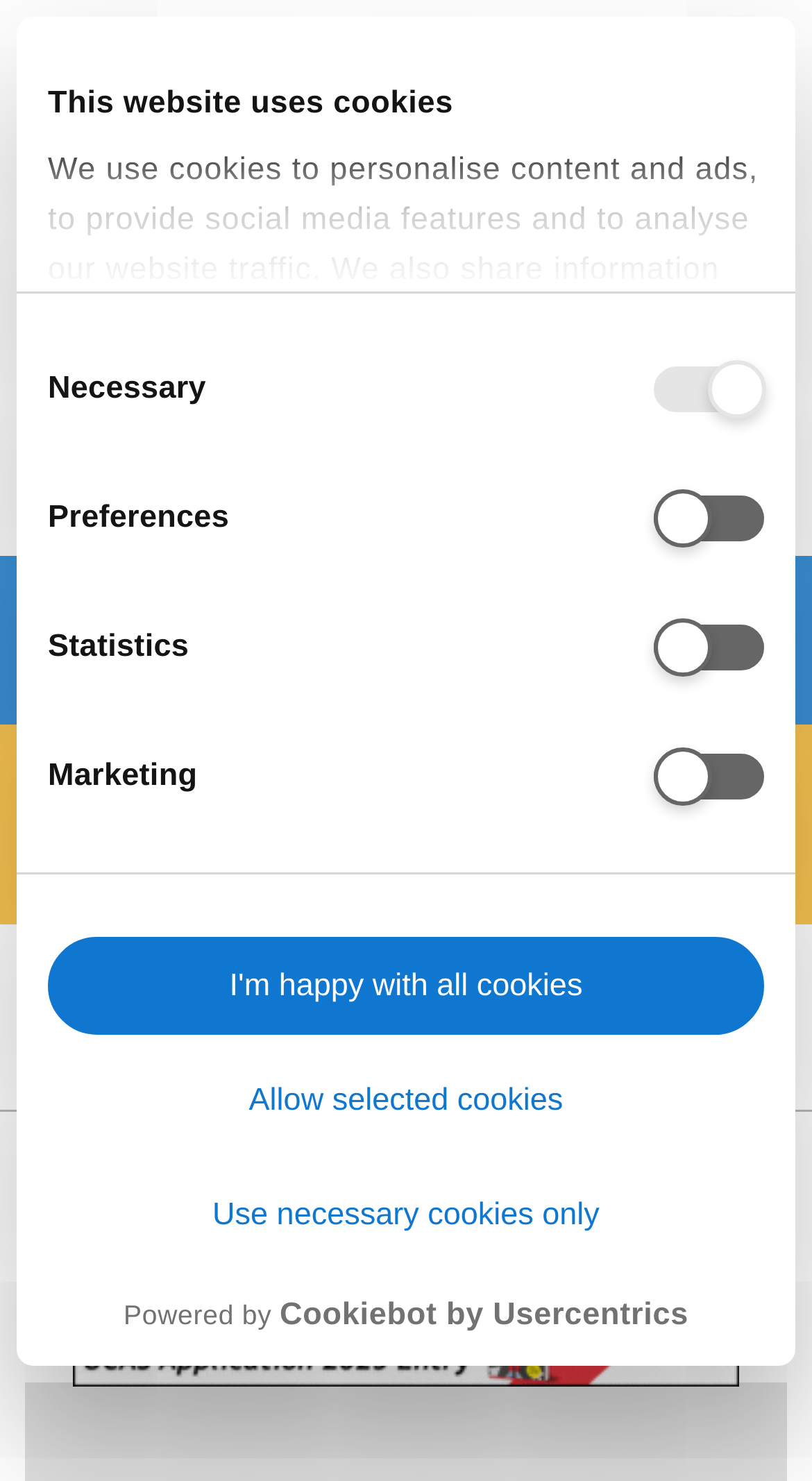What is the current view mode?
Using the image, answer in one word or phrase.

Grid